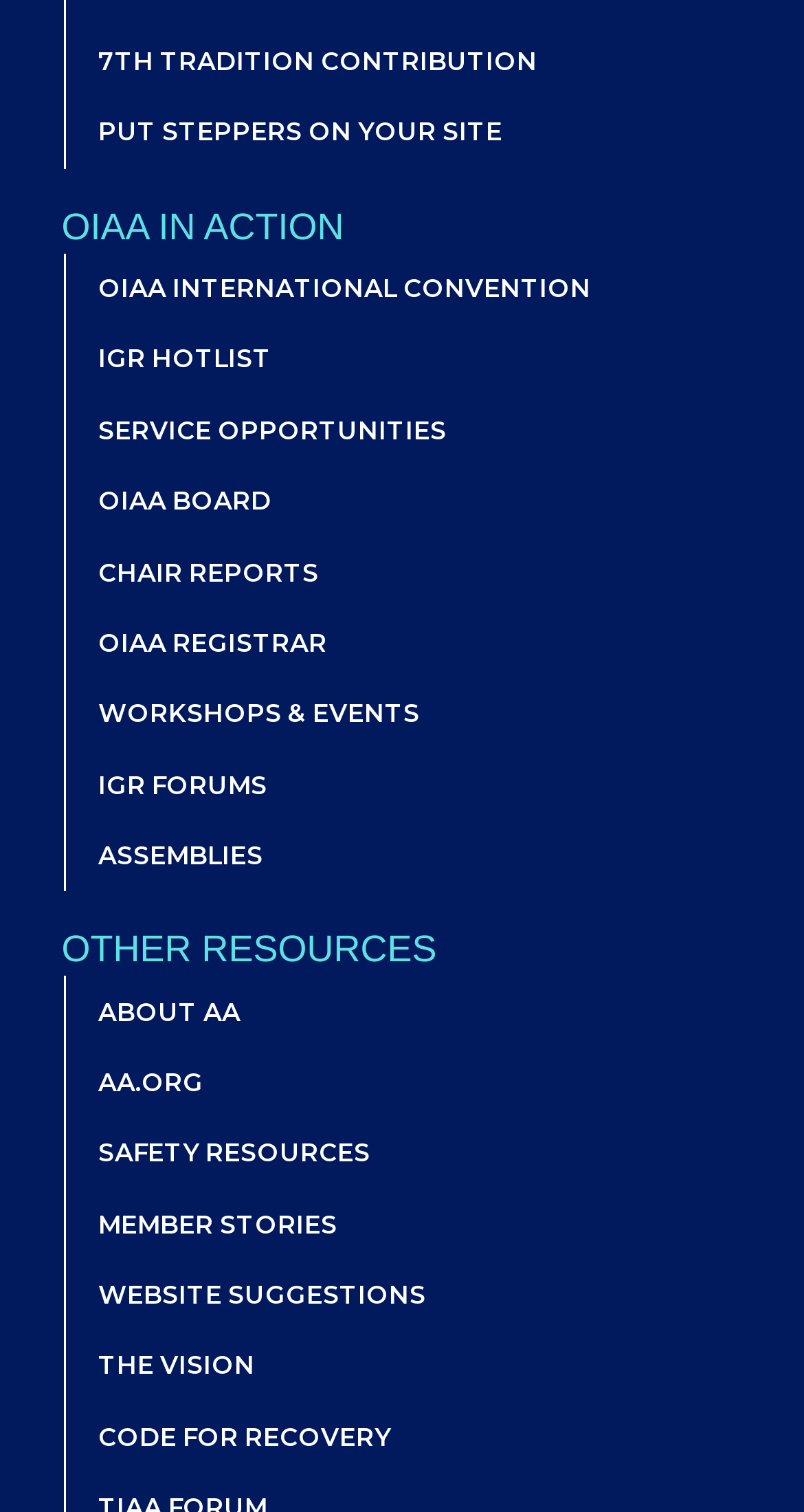Identify the coordinates of the bounding box for the element that must be clicked to accomplish the instruction: "visit 7TH TRADITION CONTRIBUTION page".

[0.082, 0.018, 0.947, 0.064]